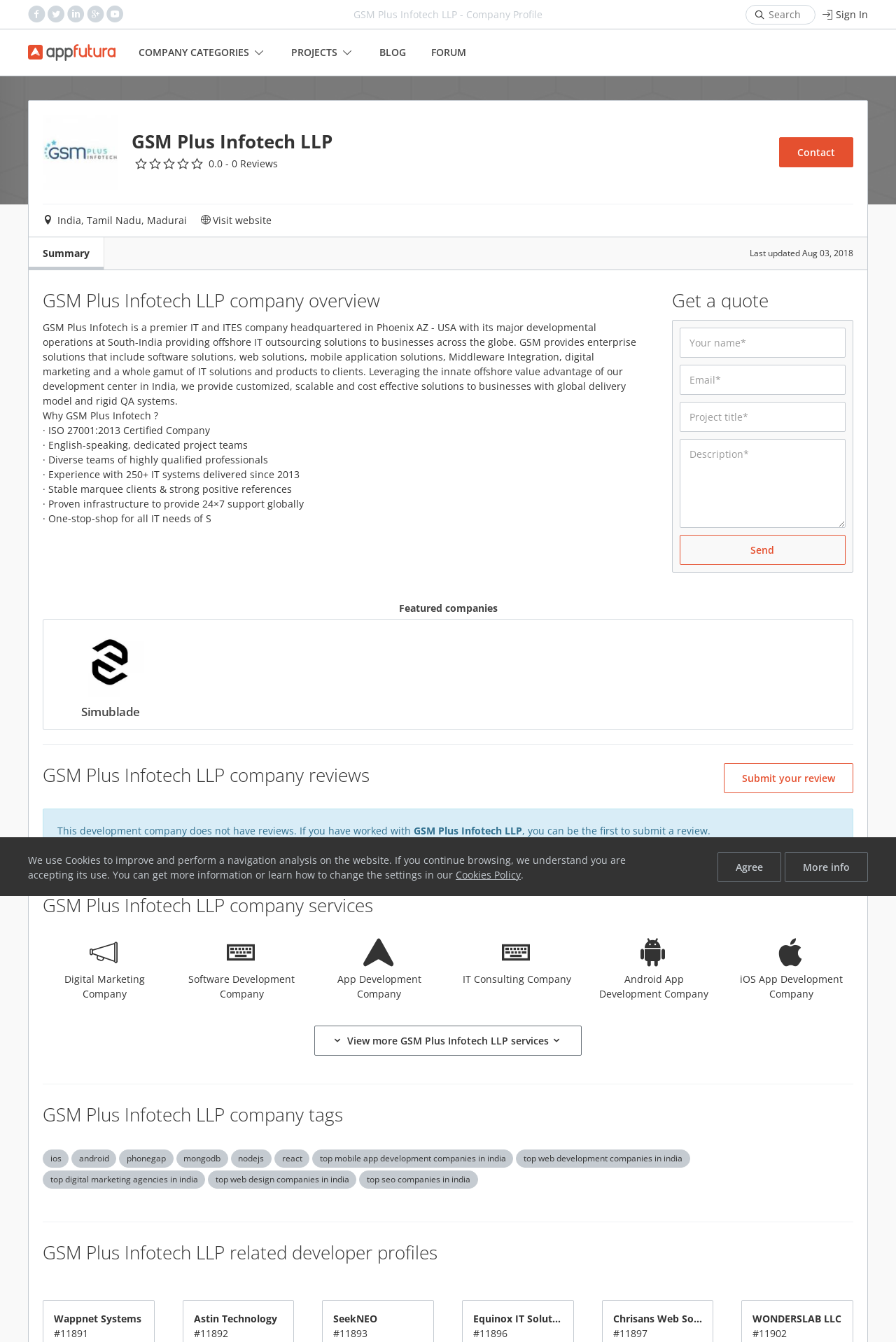Identify the bounding box coordinates for the element that needs to be clicked to fulfill this instruction: "Check the 'Tips' category". Provide the coordinates in the format of four float numbers between 0 and 1: [left, top, right, bottom].

None